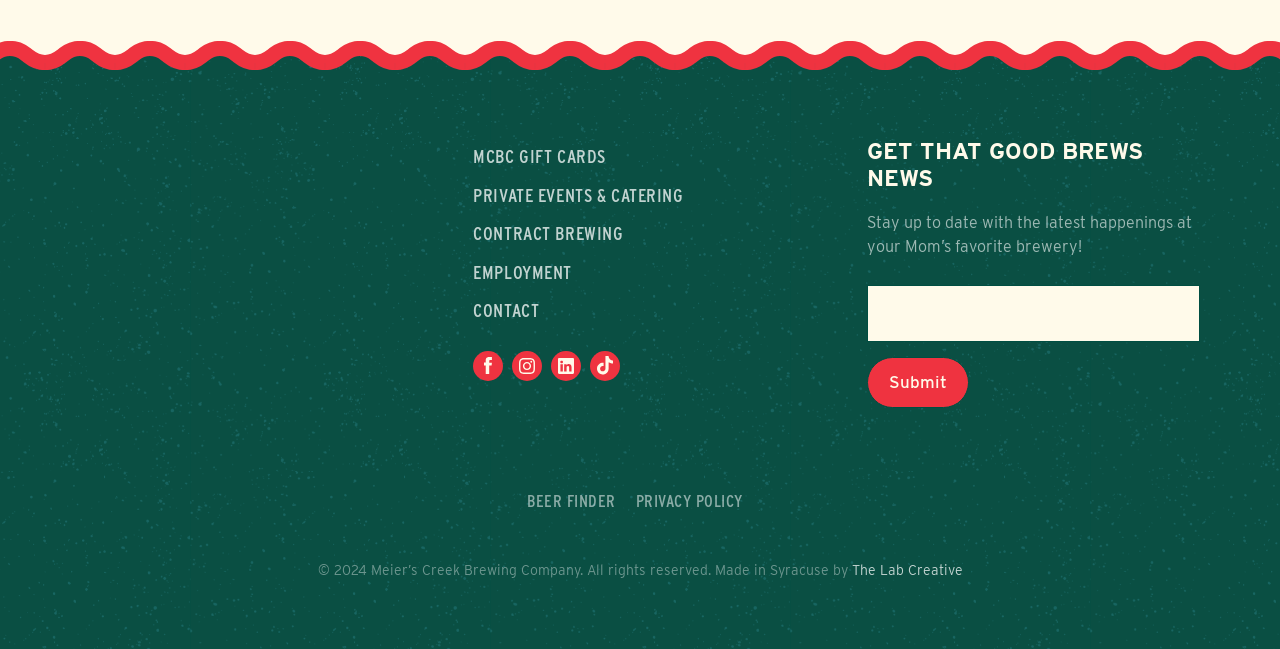What is the purpose of the 'BEER FINDER' link?
Please provide a single word or phrase based on the screenshot.

Find beer